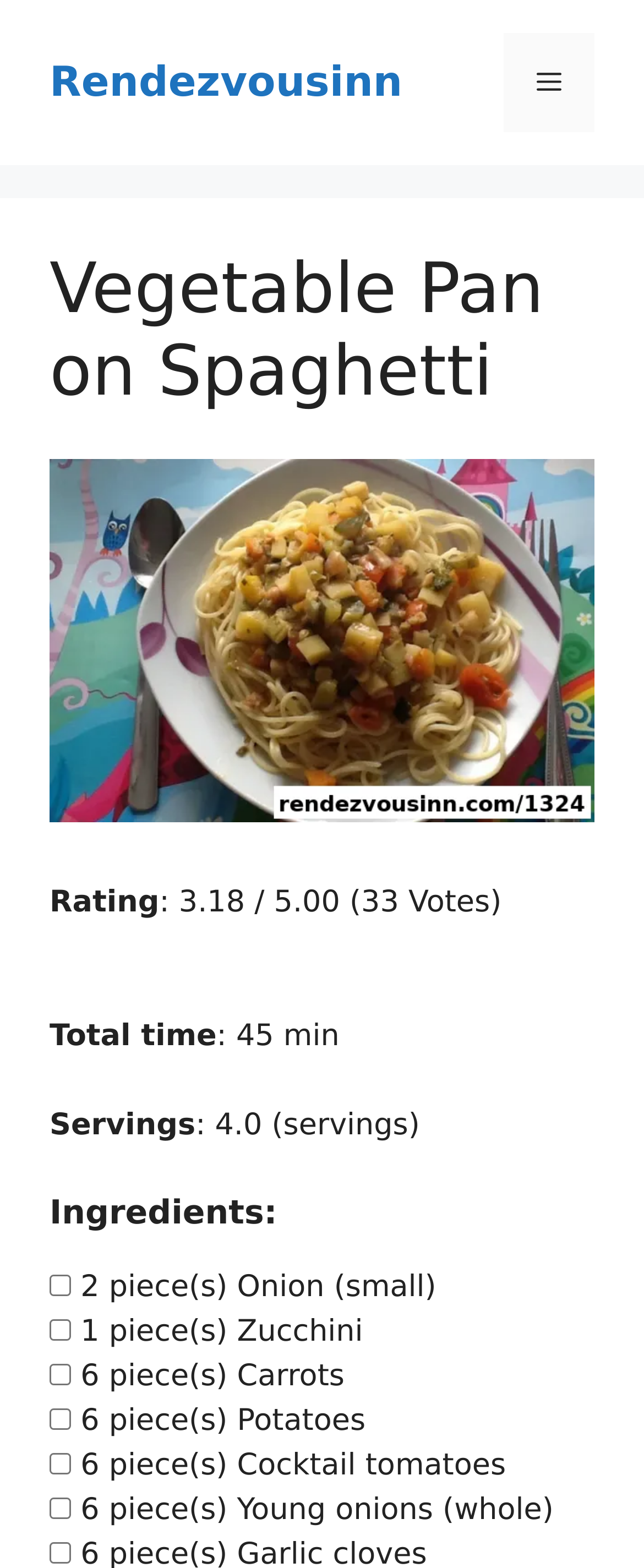Provide a comprehensive description of the webpage.

The webpage appears to be a recipe page for "Vegetable Pan on Spaghetti" on the Rendezvousinn website. At the top, there is a banner with the site's name, "Rendezvousinn", and a navigation menu toggle button on the right side. Below the banner, there is a heading with the recipe title, "Vegetable Pan on Spaghetti", which is followed by a rating section displaying the average rating and number of votes.

To the right of the rating section, there are several lines of text providing information about the recipe, including the total time required to prepare and cook the dish, and the number of servings it yields. Below this section, there is a heading labeled "Ingredients:", which is followed by a list of checkboxes, each representing a specific ingredient required for the recipe, such as onions, zucchini, carrots, potatoes, and garlic cloves.